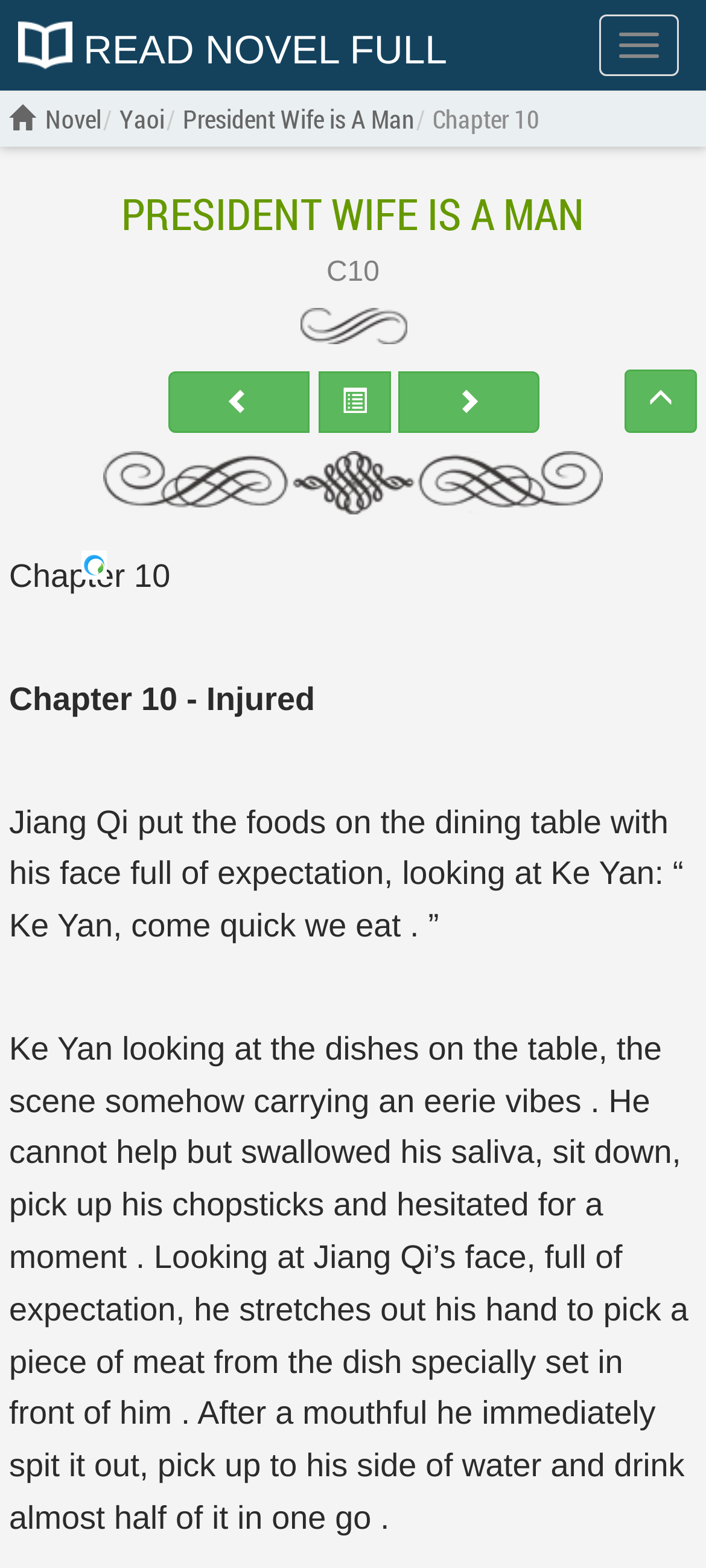Generate a detailed explanation of the webpage's features and information.

The webpage is primarily focused on displaying the content of "President Wife is A Man Chapter 10" from ReadNovelFull. At the top, there is a button to show the menu, and a heading with the title "Read Novel Full" accompanied by an image of the same name. Below this, there are several links to different categories, including "Novel", "Yaoi", and the title of the chapter "President Wife is A Man".

The main content of the chapter is divided into sections, with headings and paragraphs of text. The chapter title "C10" is displayed prominently, followed by a horizontal separator. There are also several buttons and links with icons, including a button to navigate to the next page.

On the right side of the page, there is an advertisement with the text "Ads by Pubfuture" and an accompanying image. The main content of the chapter is displayed below this, with the chapter title "Chapter 10" and a brief summary "Chapter 10 - Injured". The rest of the page is filled with paragraphs of text, describing the story of Jiang Qi and Ke Yan.

Overall, the webpage is organized in a clear and easy-to-read format, with clear headings and sections to help navigate the content.